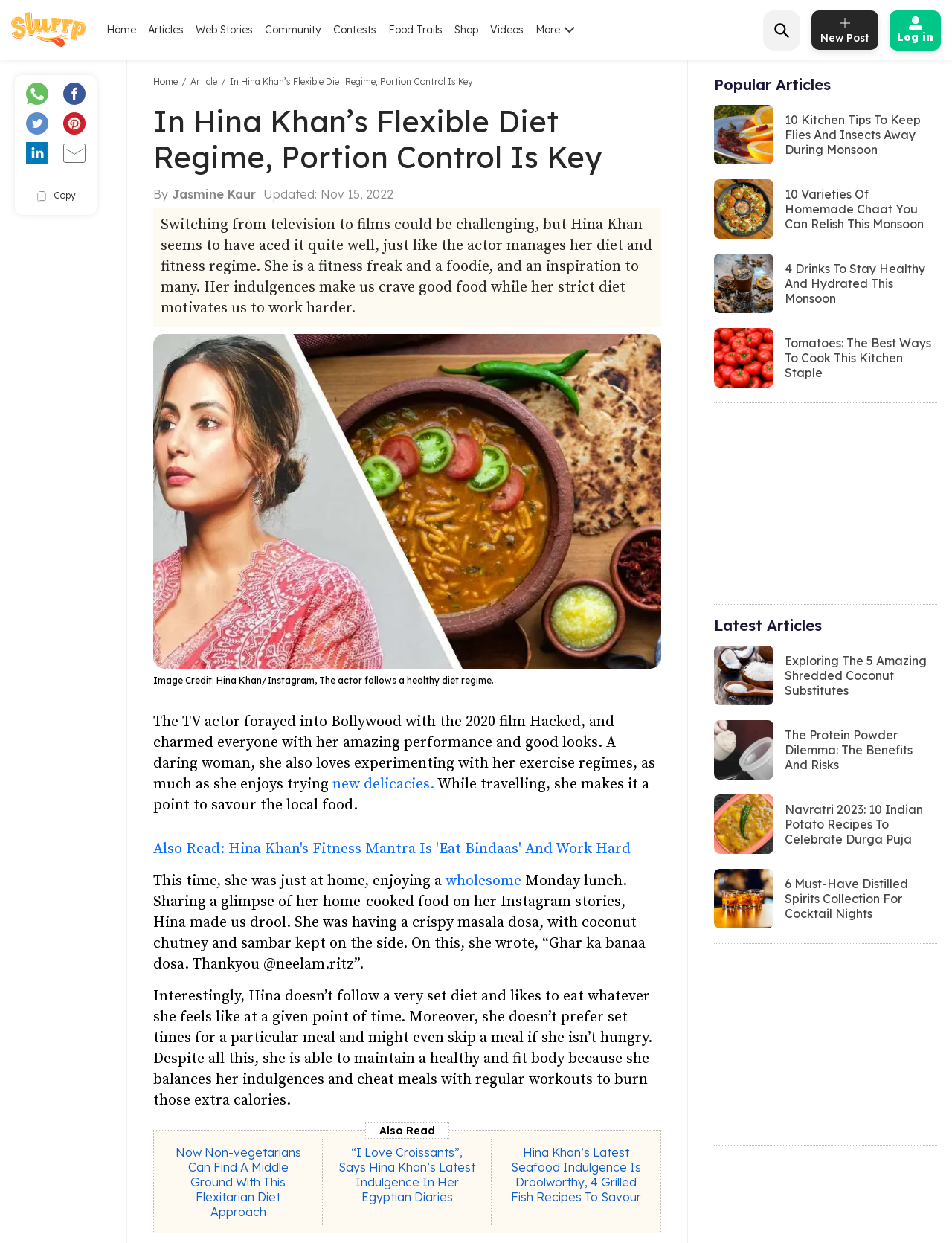Determine the bounding box coordinates of the section I need to click to execute the following instruction: "Click on the 'Now Non-vegetarians Can Find A Middle Ground With This Flexitarian Diet Approach' link". Provide the coordinates as four float numbers between 0 and 1, i.e., [left, top, right, bottom].

[0.177, 0.921, 0.323, 0.981]